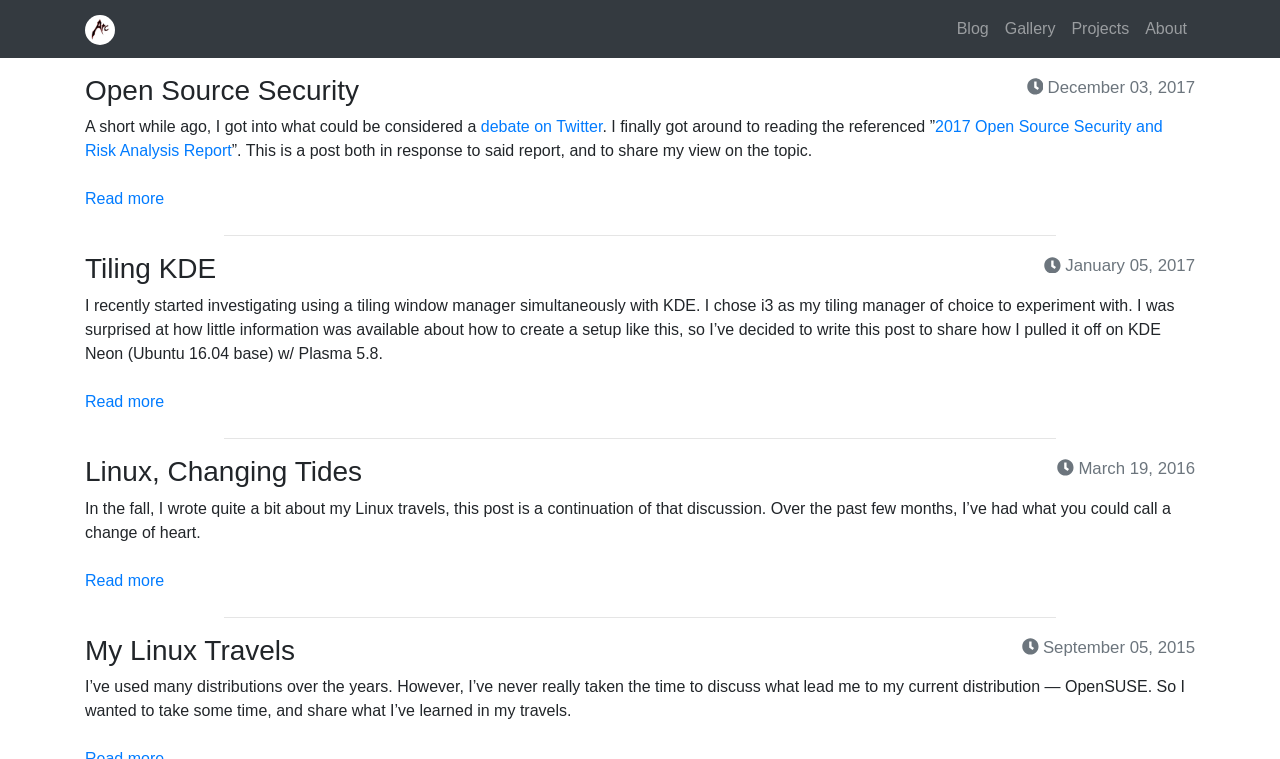Respond to the following question with a brief word or phrase:
What is the first link on the webpage?

Blog